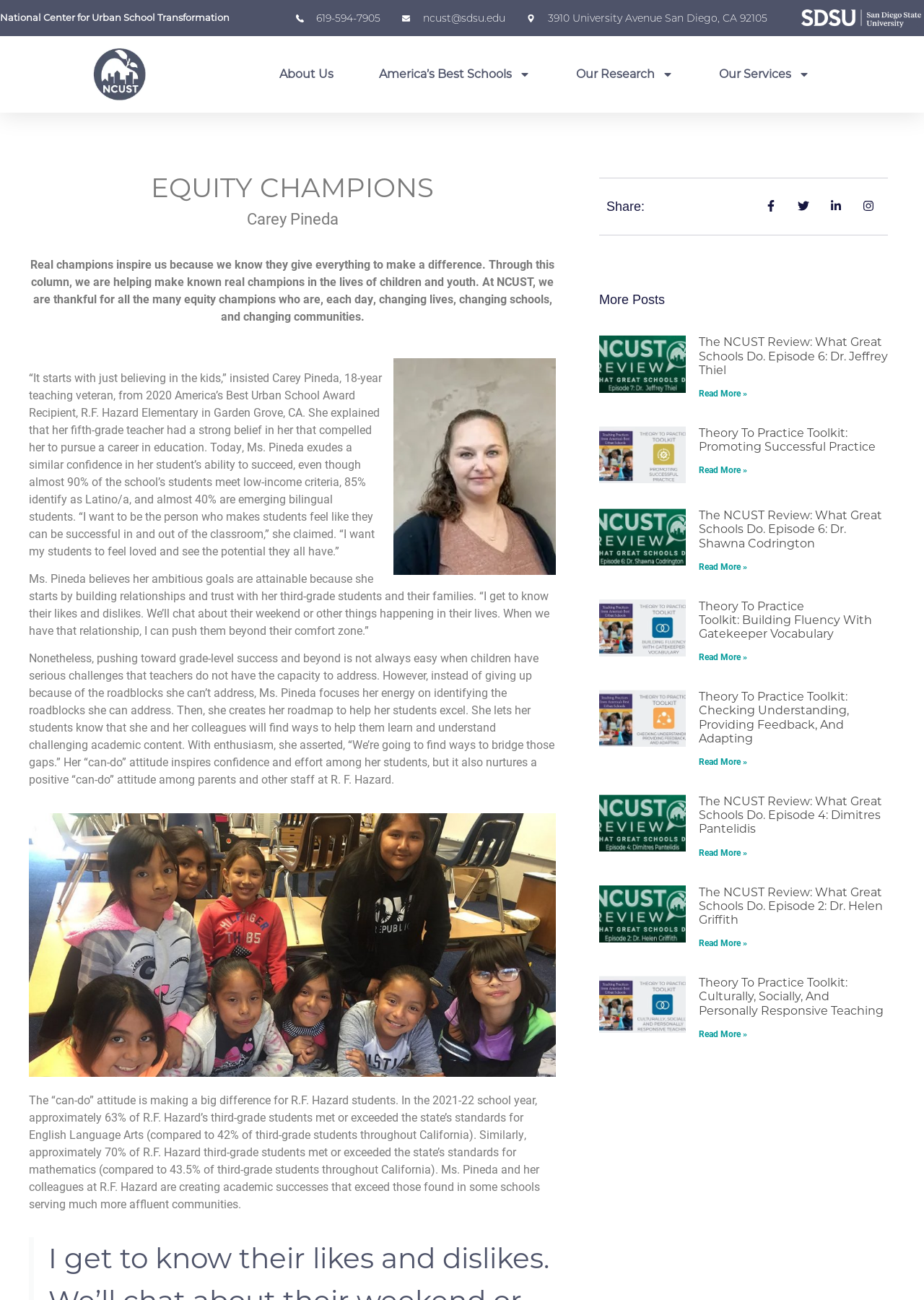Extract the bounding box coordinates of the UI element described by: "alt="NCUST"". The coordinates should include four float numbers ranging from 0 to 1, e.g., [left, top, right, bottom].

[0.1, 0.036, 0.159, 0.079]